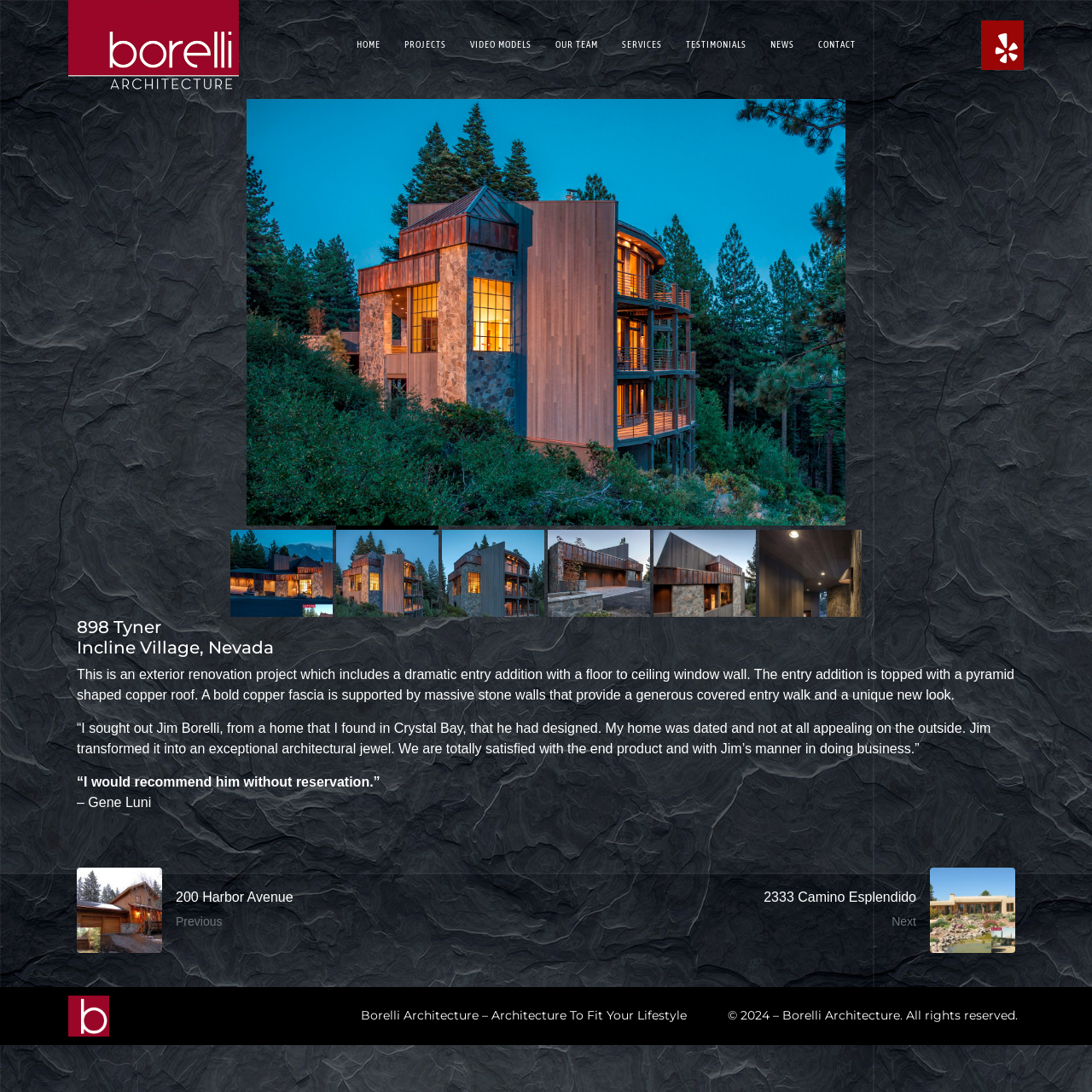What is the location of the project?
Using the information presented in the image, please offer a detailed response to the question.

The location of the project can be found in the heading '898 Tyner Incline Village, Nevada' which is located in the main content area of the webpage.